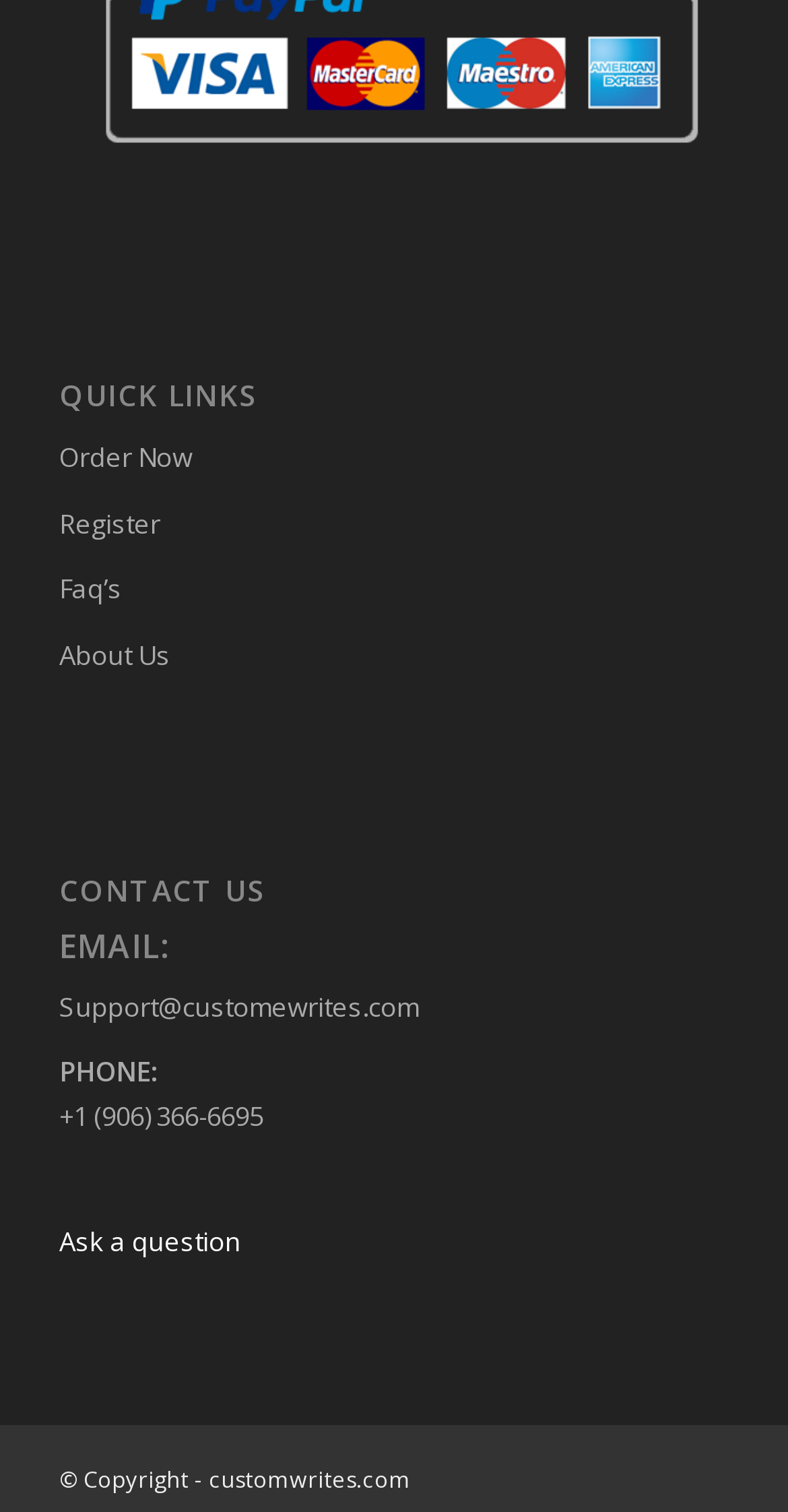Based on the image, give a detailed response to the question: How many quick links are available?

I counted the number of links under the 'QUICK LINKS' heading and found four links: 'Order Now', 'Register', 'Faq’s', and 'About Us'.